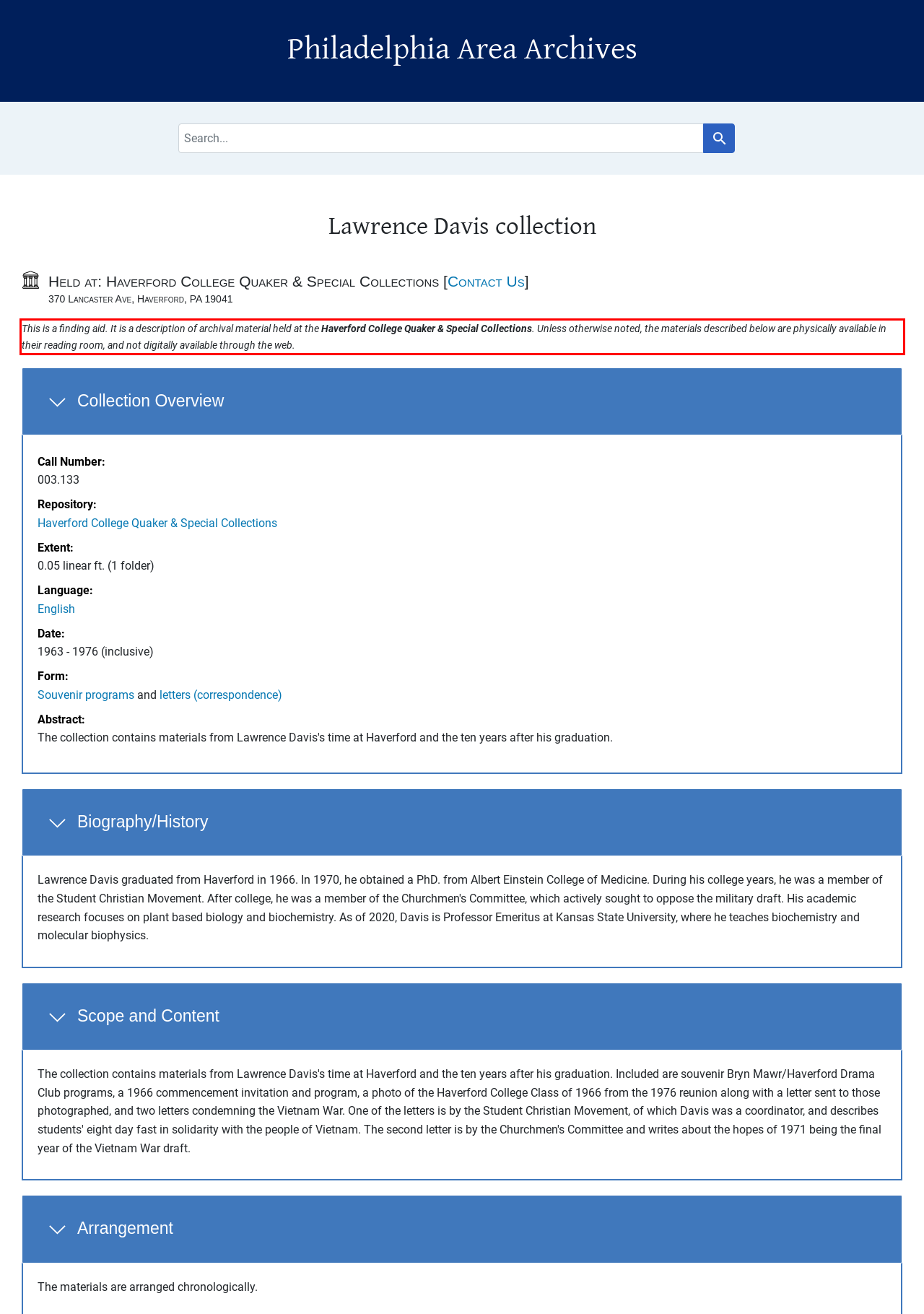Please identify the text within the red rectangular bounding box in the provided webpage screenshot.

This is a finding aid. It is a description of archival material held at the Haverford College Quaker & Special Collections. Unless otherwise noted, the materials described below are physically available in their reading room, and not digitally available through the web.